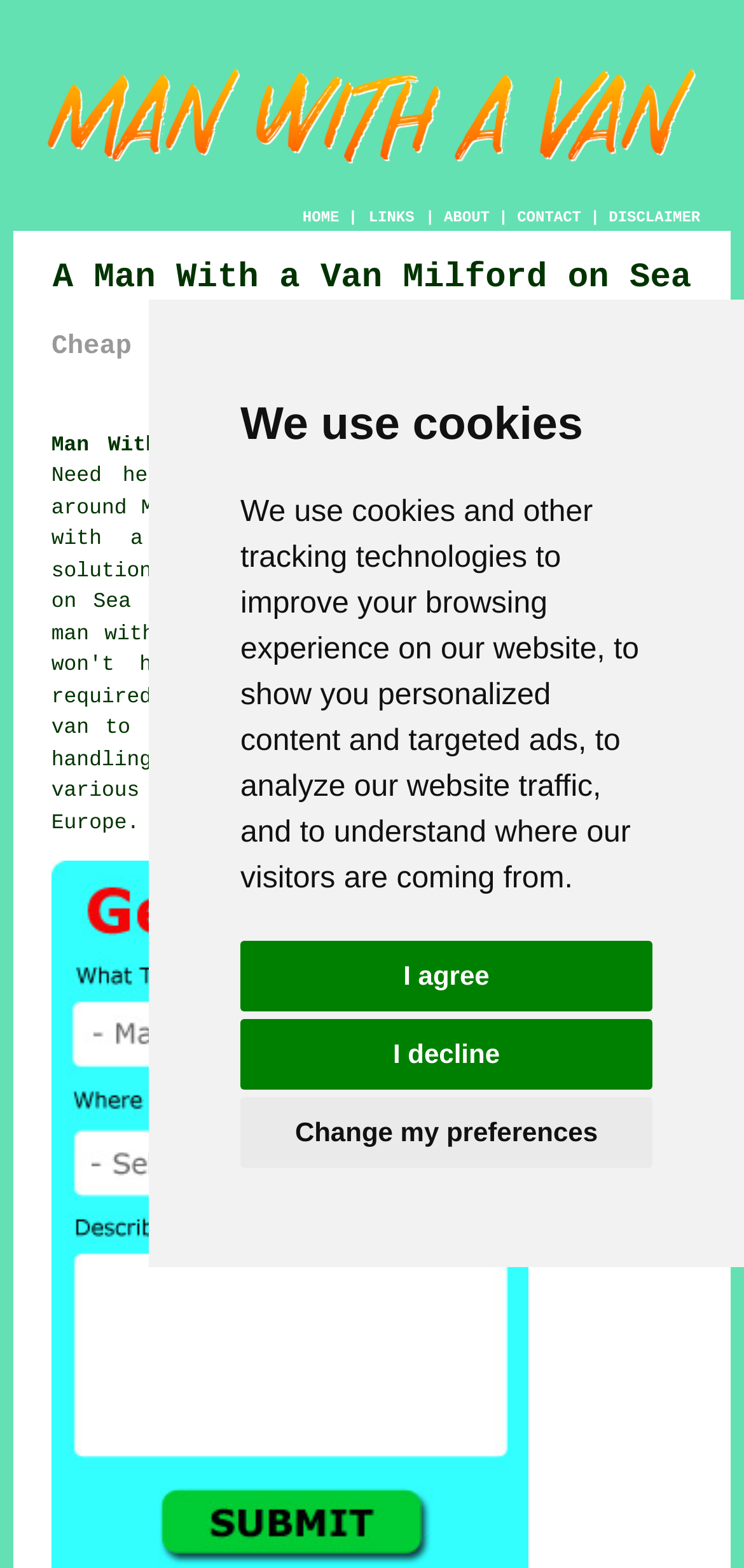What is the purpose of the 'I agree' button?
Answer the question with a single word or phrase, referring to the image.

To accept cookies